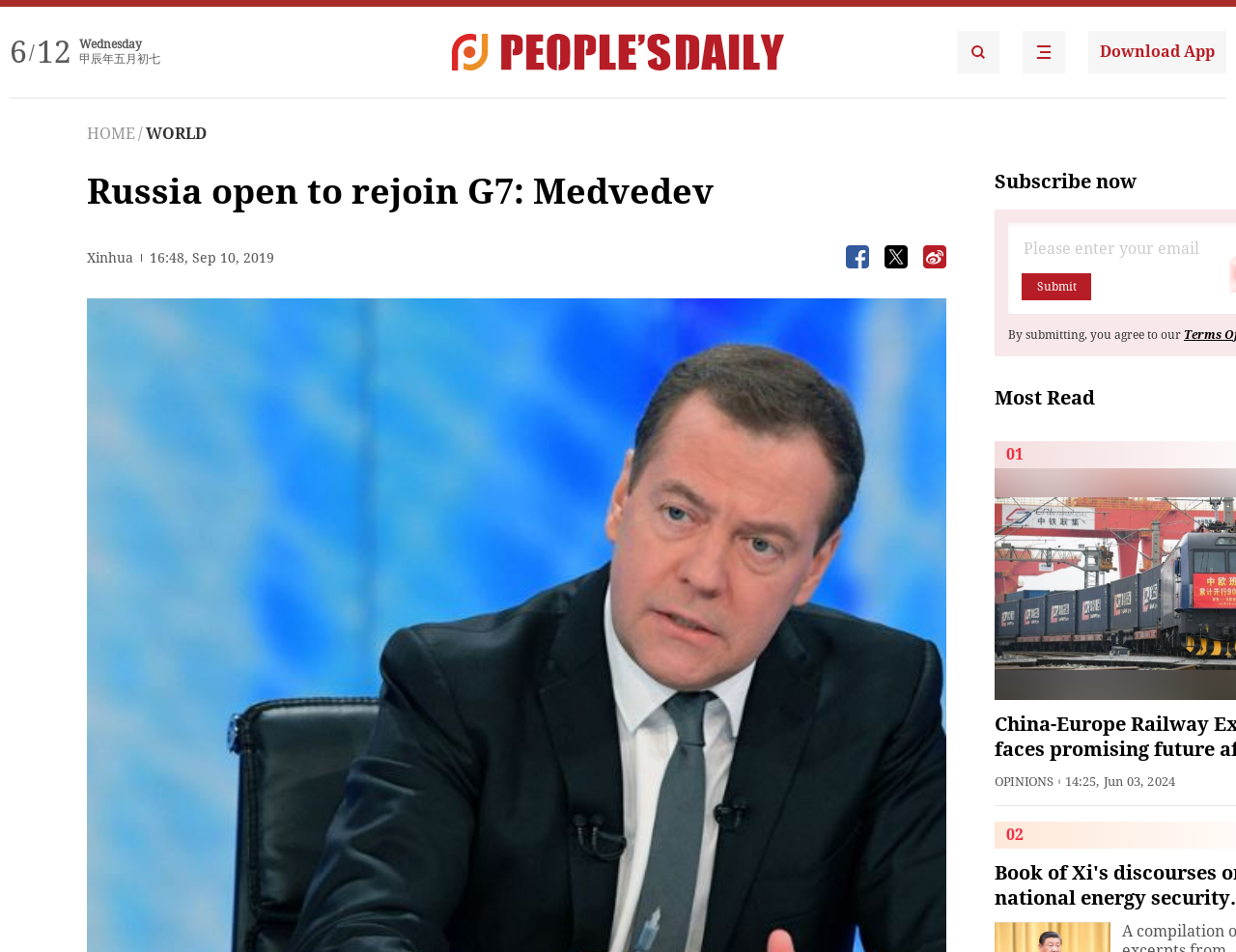Based on the image, please respond to the question with as much detail as possible:
What is the purpose of the buttons with images?

The buttons with images are likely used for sharing the article on social media or other platforms, as they are commonly found in news websites.